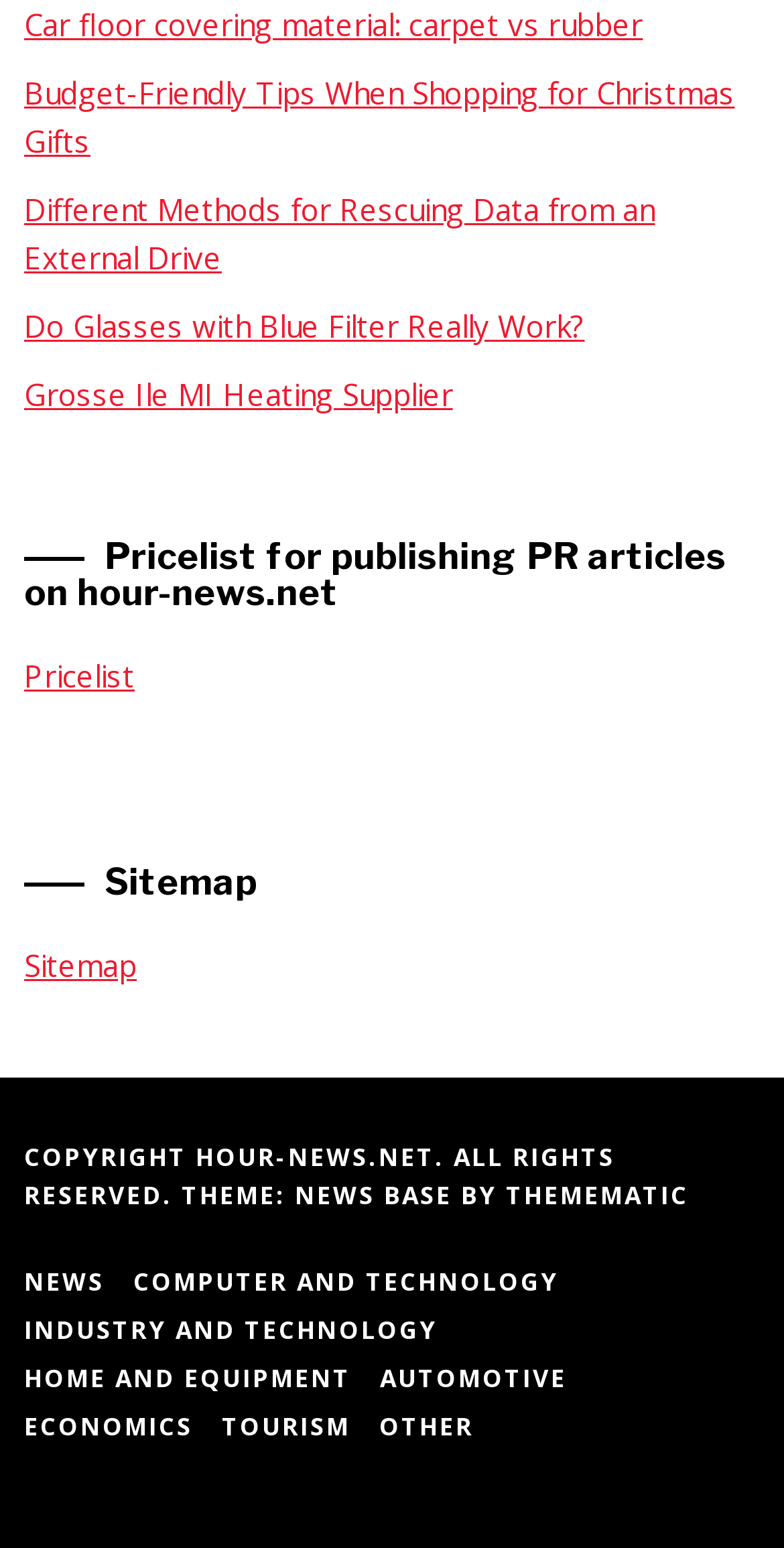Locate the bounding box coordinates of the region to be clicked to comply with the following instruction: "View the pricelist for publishing PR articles". The coordinates must be four float numbers between 0 and 1, in the form [left, top, right, bottom].

[0.031, 0.423, 0.172, 0.449]